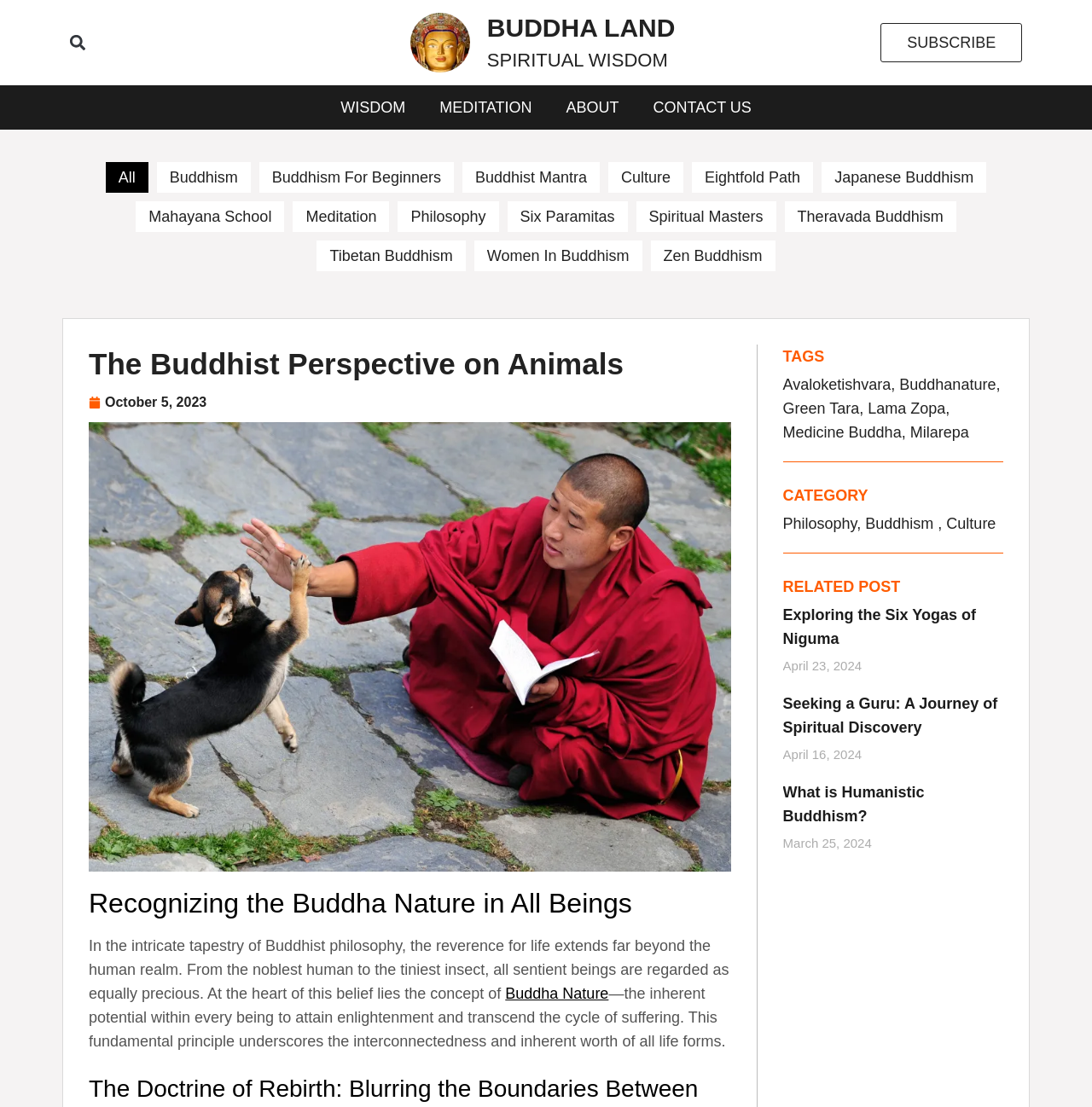Find the bounding box coordinates for the area that must be clicked to perform this action: "Explore the article about Recognizing the Buddha Nature in All Beings".

[0.081, 0.801, 0.669, 0.831]